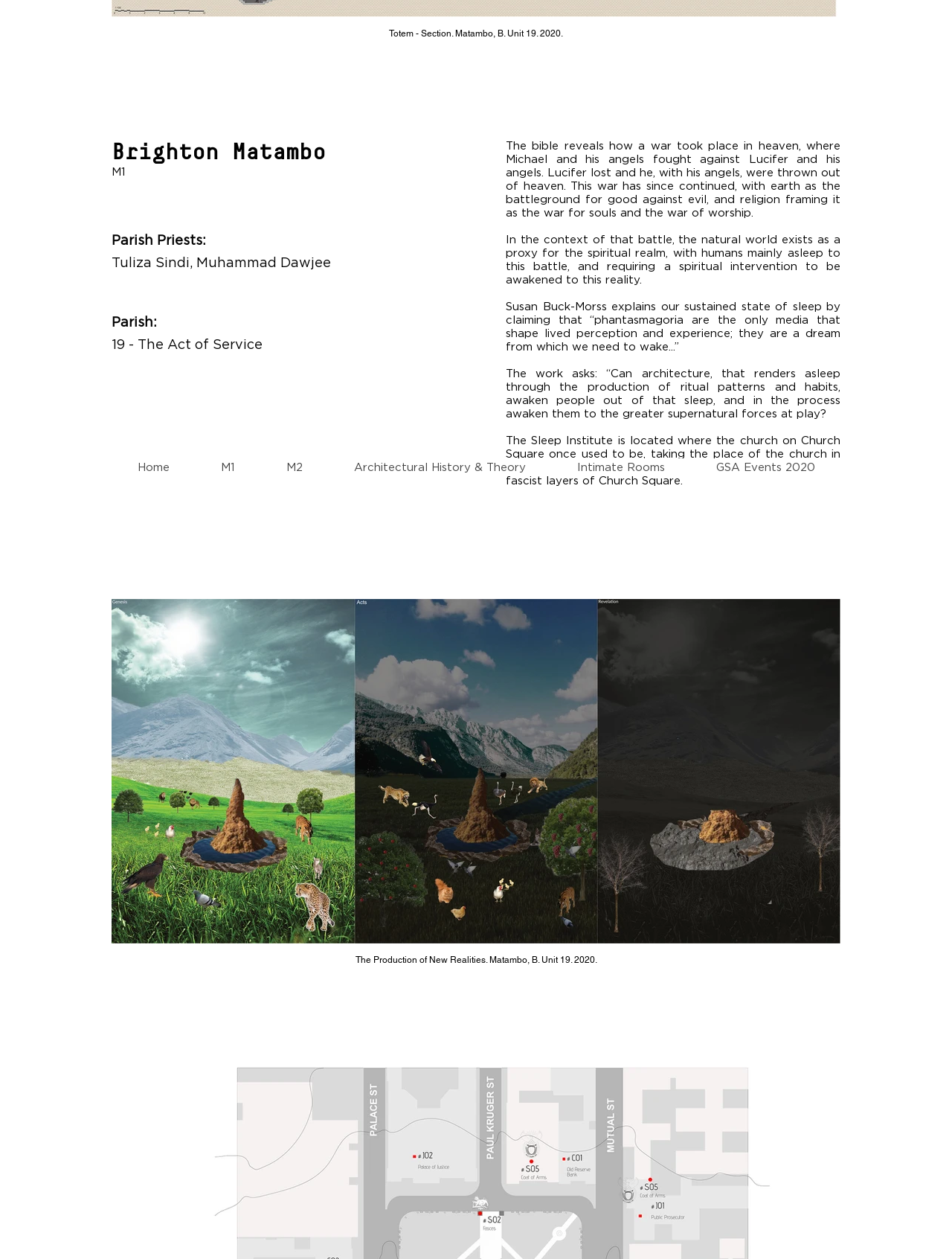Using the provided element description: "GSA Events 2020", identify the bounding box coordinates. The coordinates should be four floats between 0 and 1 in the order [left, top, right, bottom].

[0.725, 0.364, 0.883, 0.378]